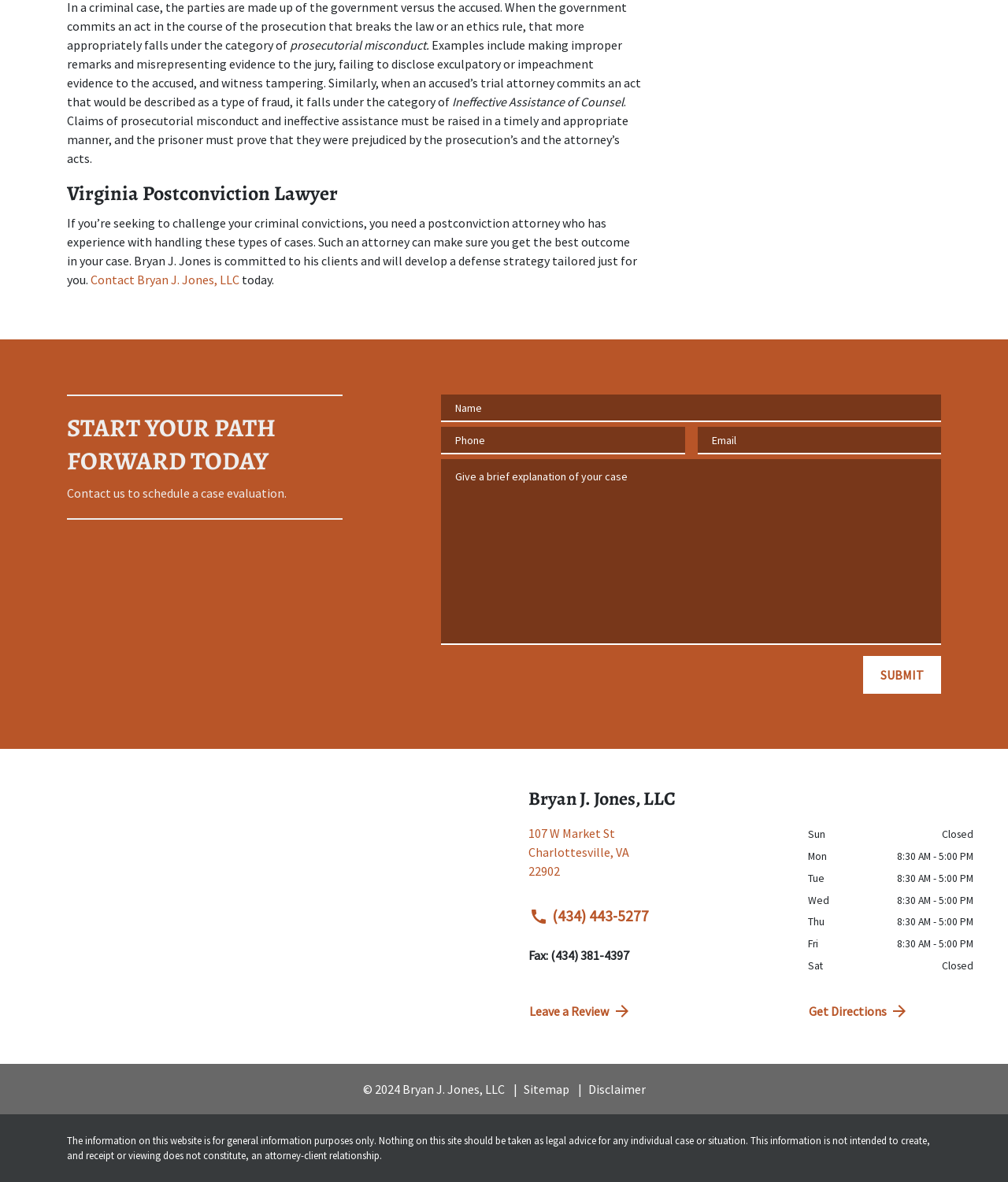What is the purpose of the contact form?
Provide a concise answer using a single word or phrase based on the image.

To schedule a case evaluation